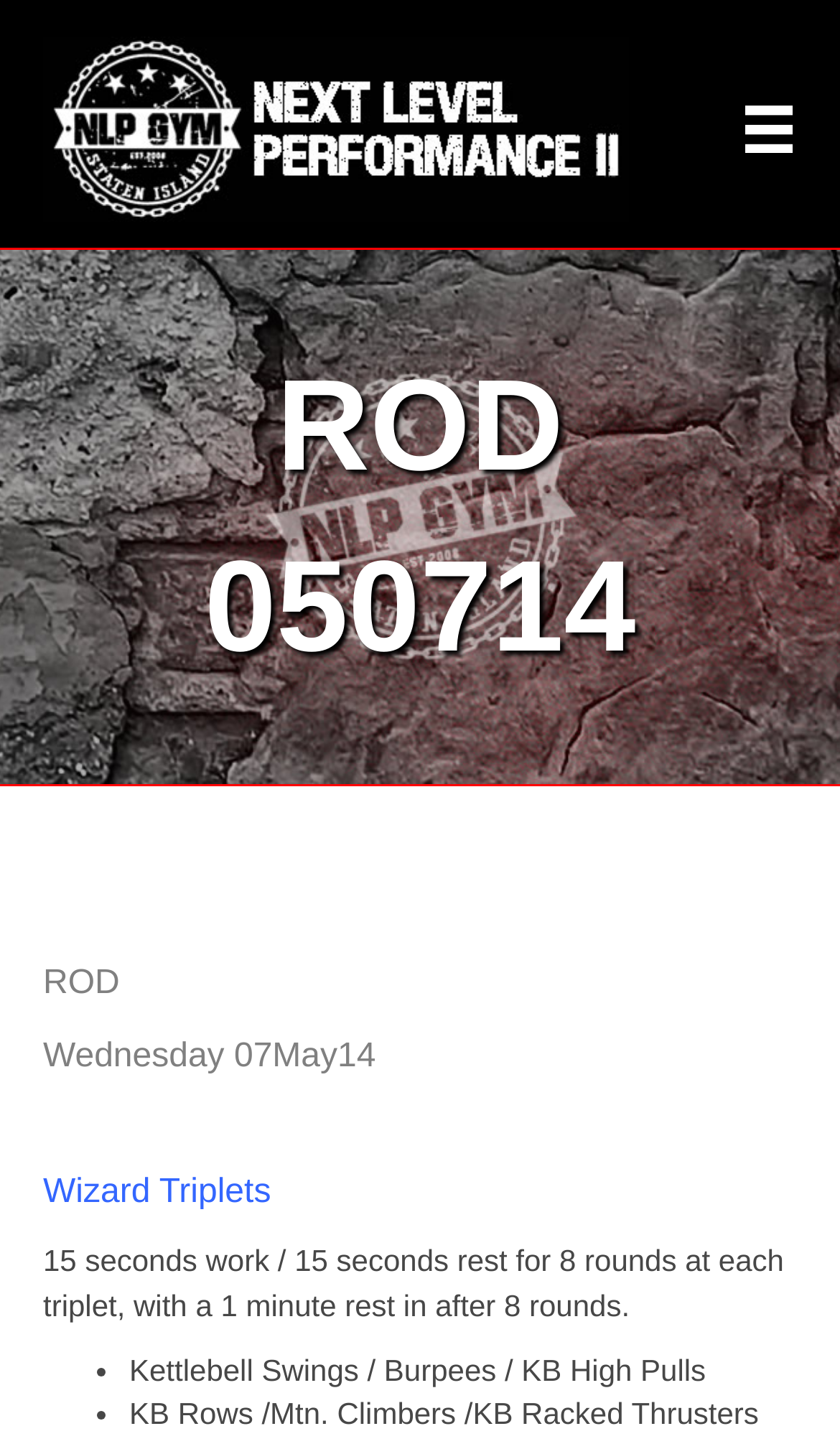Generate a thorough caption that explains the contents of the webpage.

The webpage appears to be a workout routine page, specifically for "ROD 050714 – Next Level Performance II". At the top left corner, there is a logo image with the text "logo-II". To the right of the logo, there is a button labeled "Menu". 

Below the logo, there is a heading that displays the title "ROD 050714". Underneath the heading, there is a section that shows the date "Wednesday 07May14" followed by a brief description of the workout routine, which includes the name "Wizard Triplets" and the instructions for the workout. 

The workout routine consists of 8 rounds of 15 seconds of work followed by 15 seconds of rest, with a 1-minute rest after 8 rounds. The exercises involved are listed in bullet points, including "Kettlebell Swings / Burpees / KB High Pulls" and "KB Rows /Mtn. Climbers /KB Racked Thrusters".